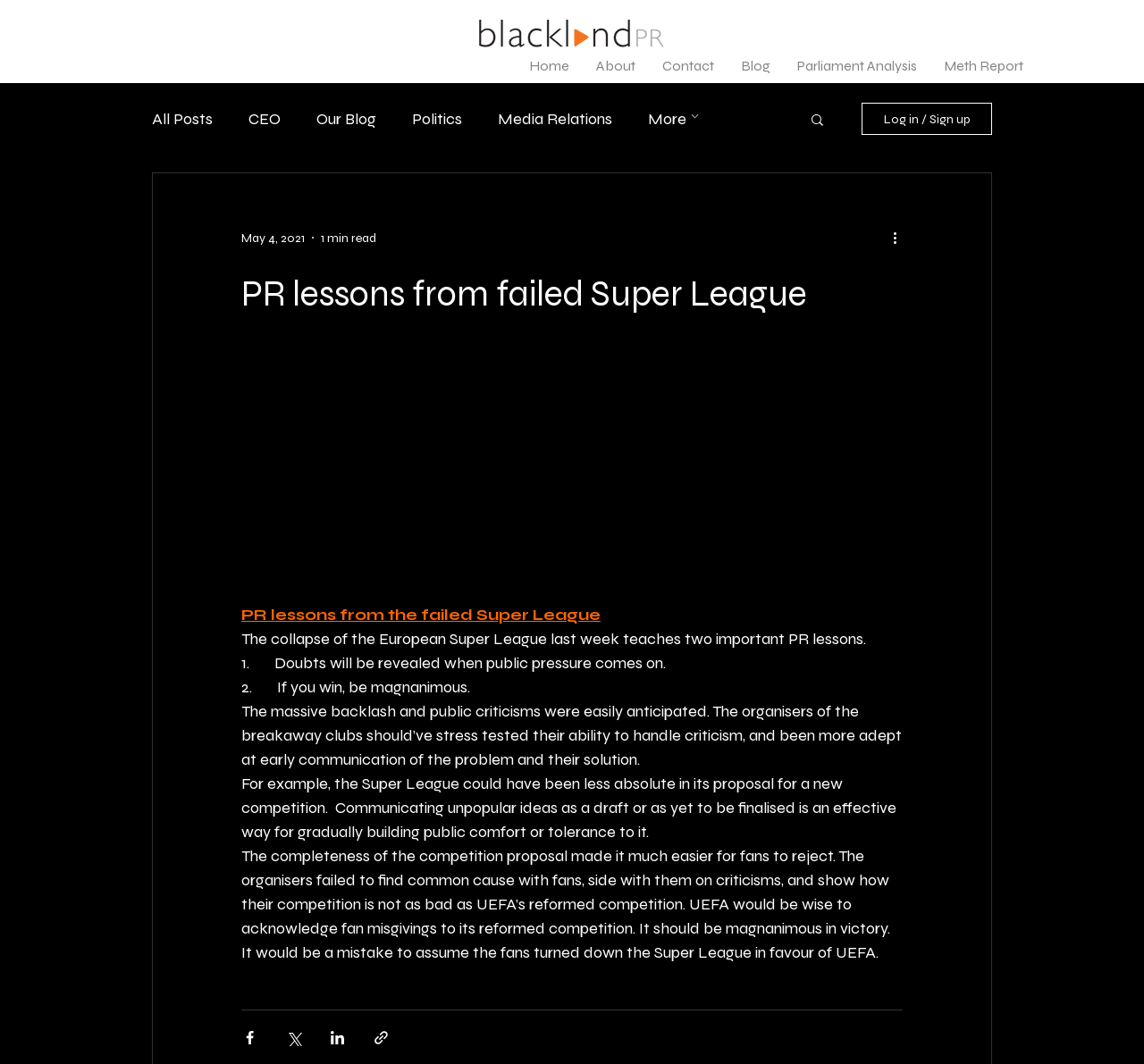Determine the bounding box for the UI element as described: "All Posts". The coordinates should be represented as four float numbers between 0 and 1, formatted as [left, top, right, bottom].

[0.133, 0.102, 0.186, 0.121]